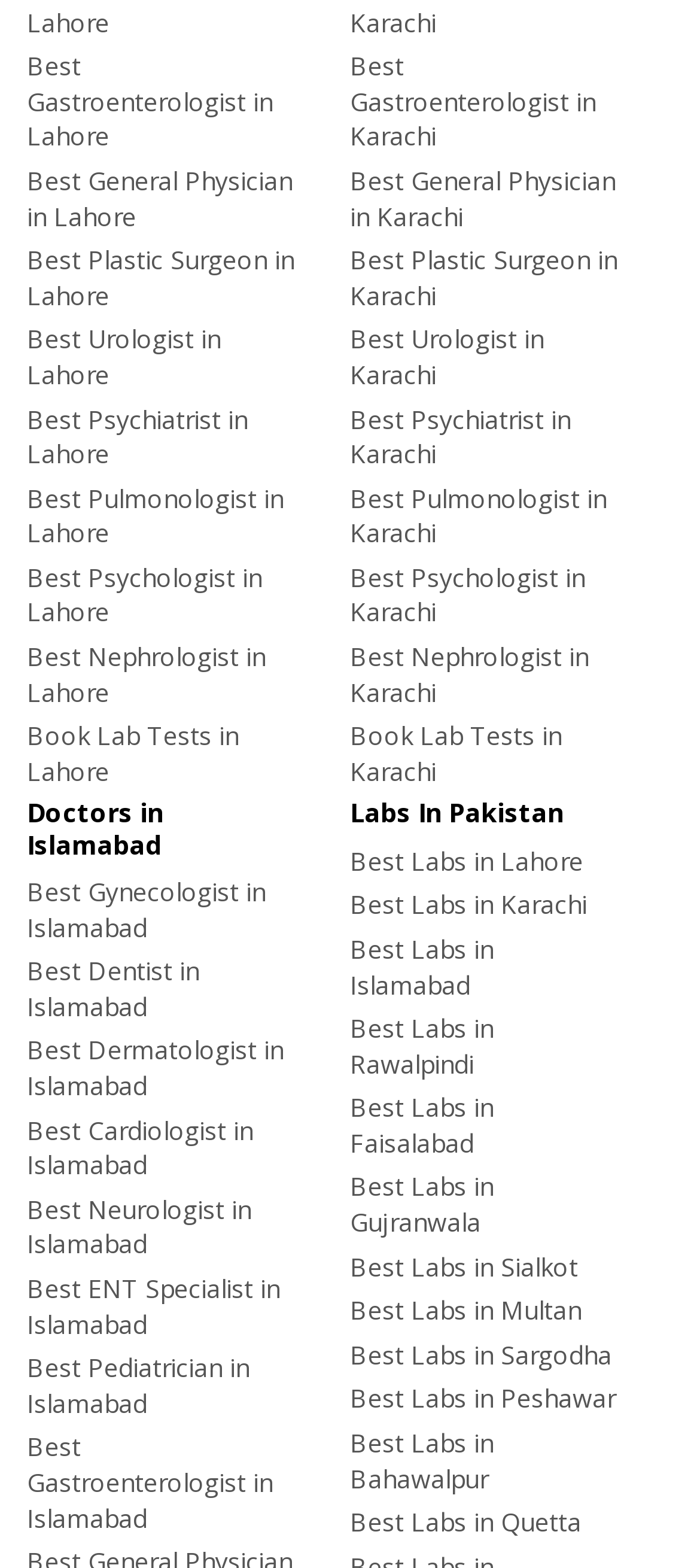How many cities are there for booking lab tests?
Answer the question with just one word or phrase using the image.

2